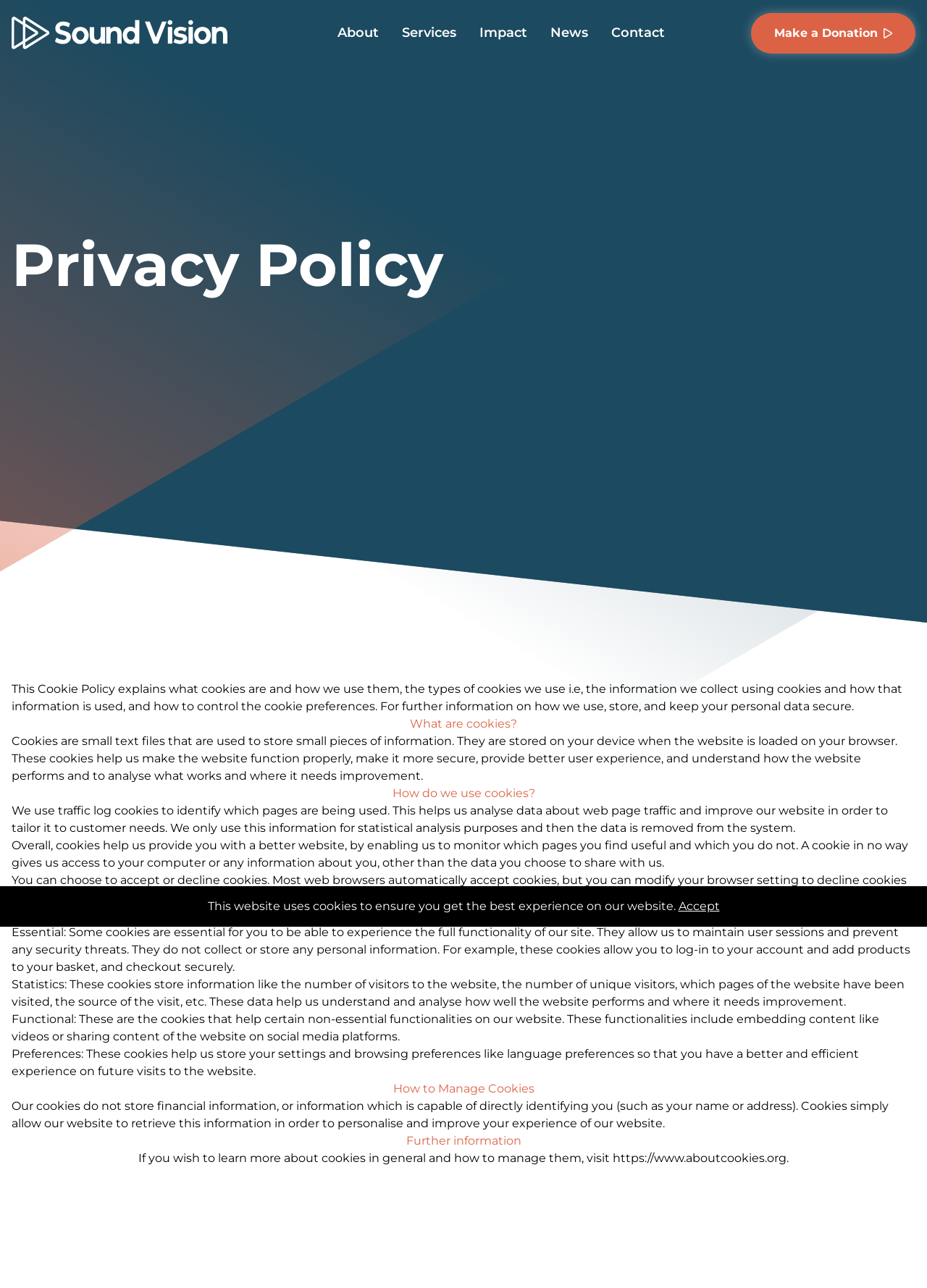What is the purpose of functional cookies?
Using the screenshot, give a one-word or short phrase answer.

Enable non-essential functionalities